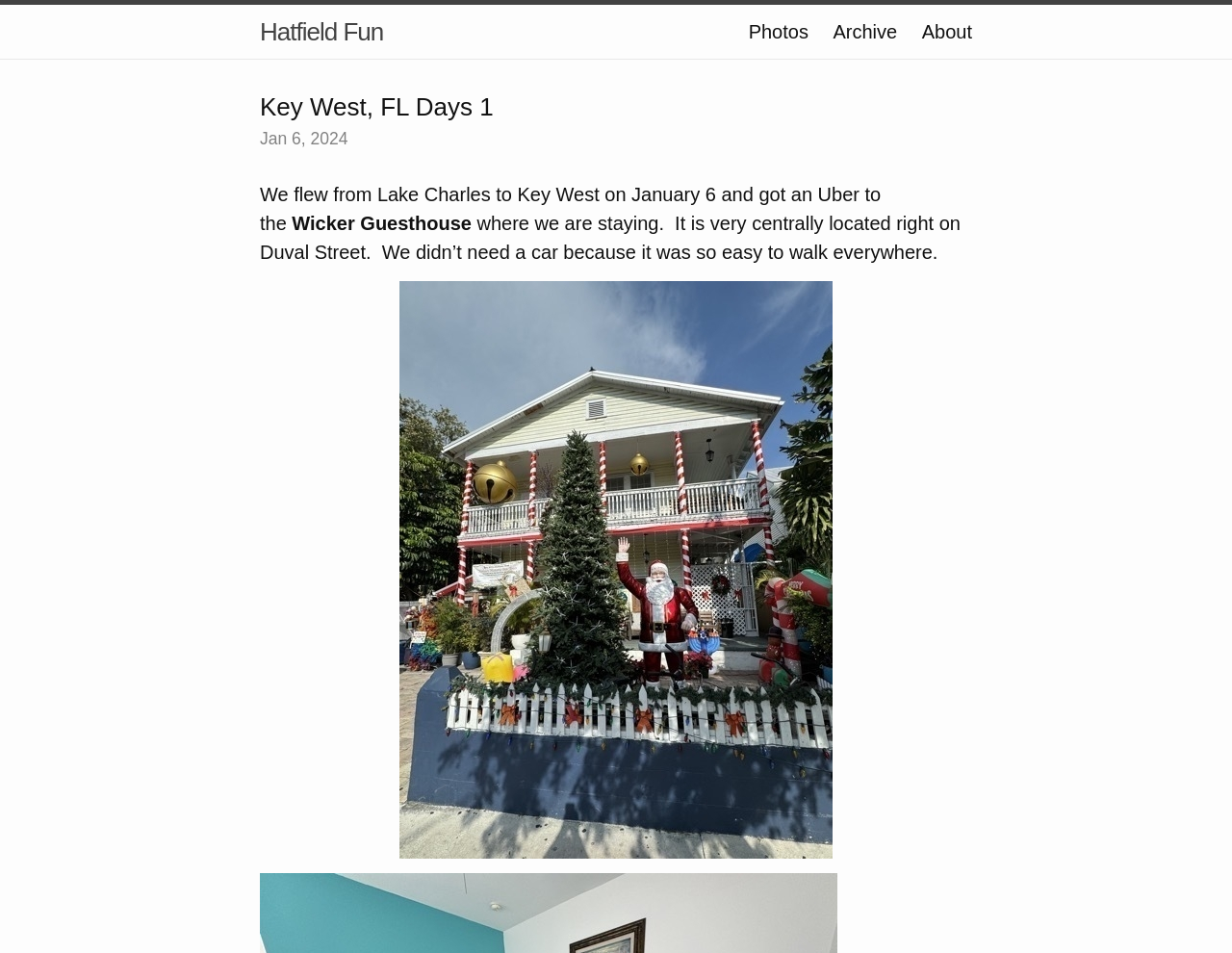What is the format of the image?
Look at the image and respond with a single word or a short phrase.

IMG 3229